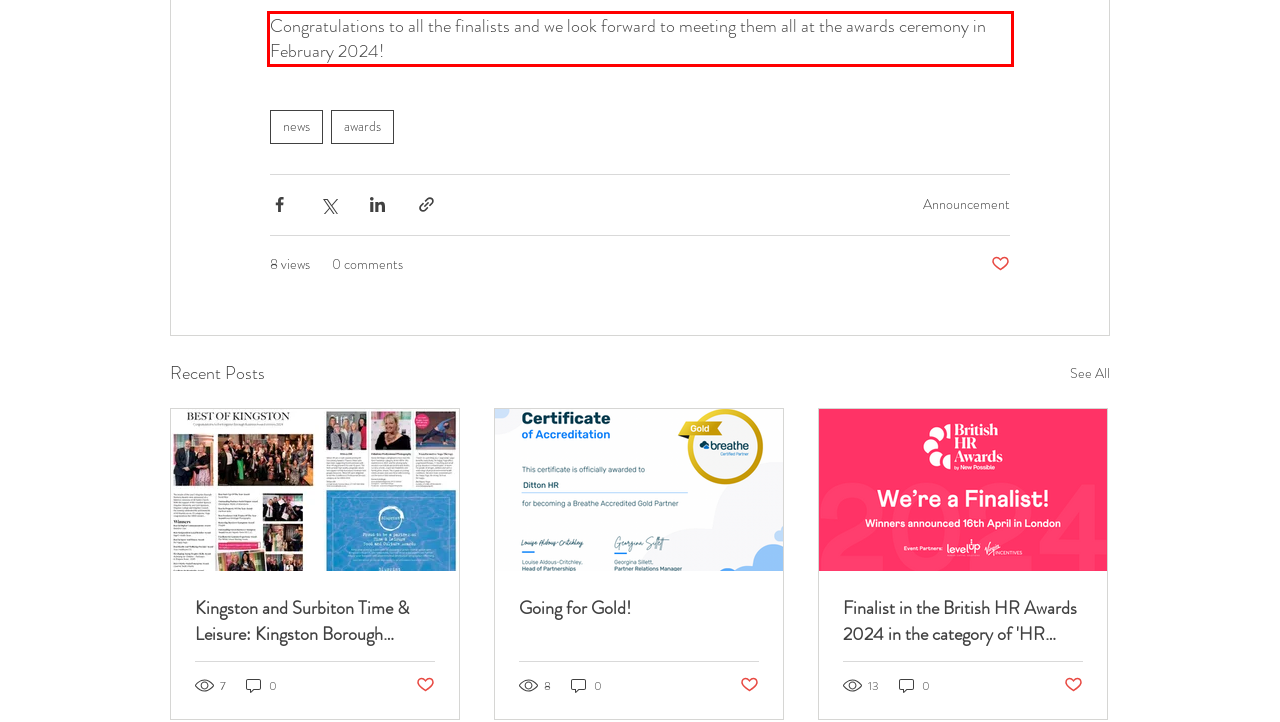View the screenshot of the webpage and identify the UI element surrounded by a red bounding box. Extract the text contained within this red bounding box.

Congratulations to all the finalists and we look forward to meeting them all at the awards ceremony in February 2024!